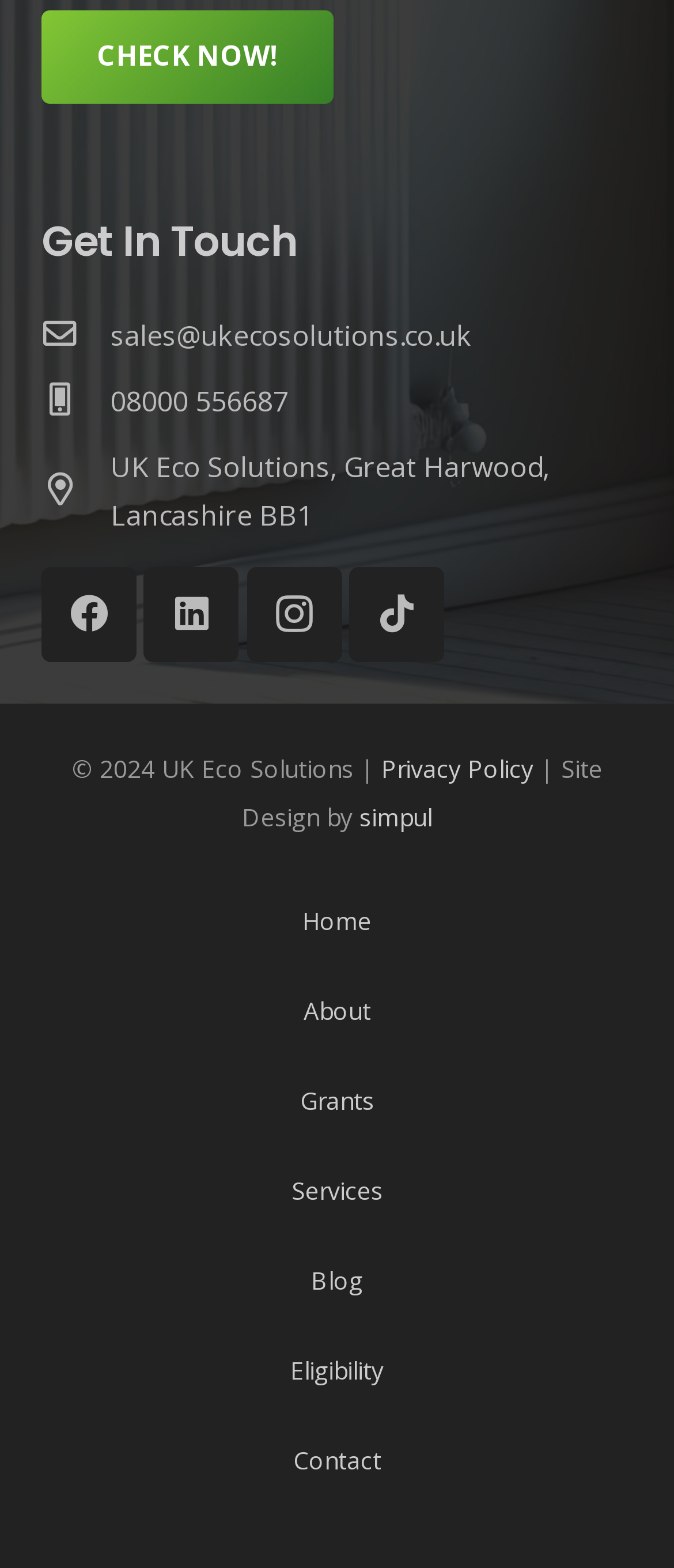Predict the bounding box coordinates for the UI element described as: "simpul". The coordinates should be four float numbers between 0 and 1, presented as [left, top, right, bottom].

[0.533, 0.511, 0.641, 0.532]